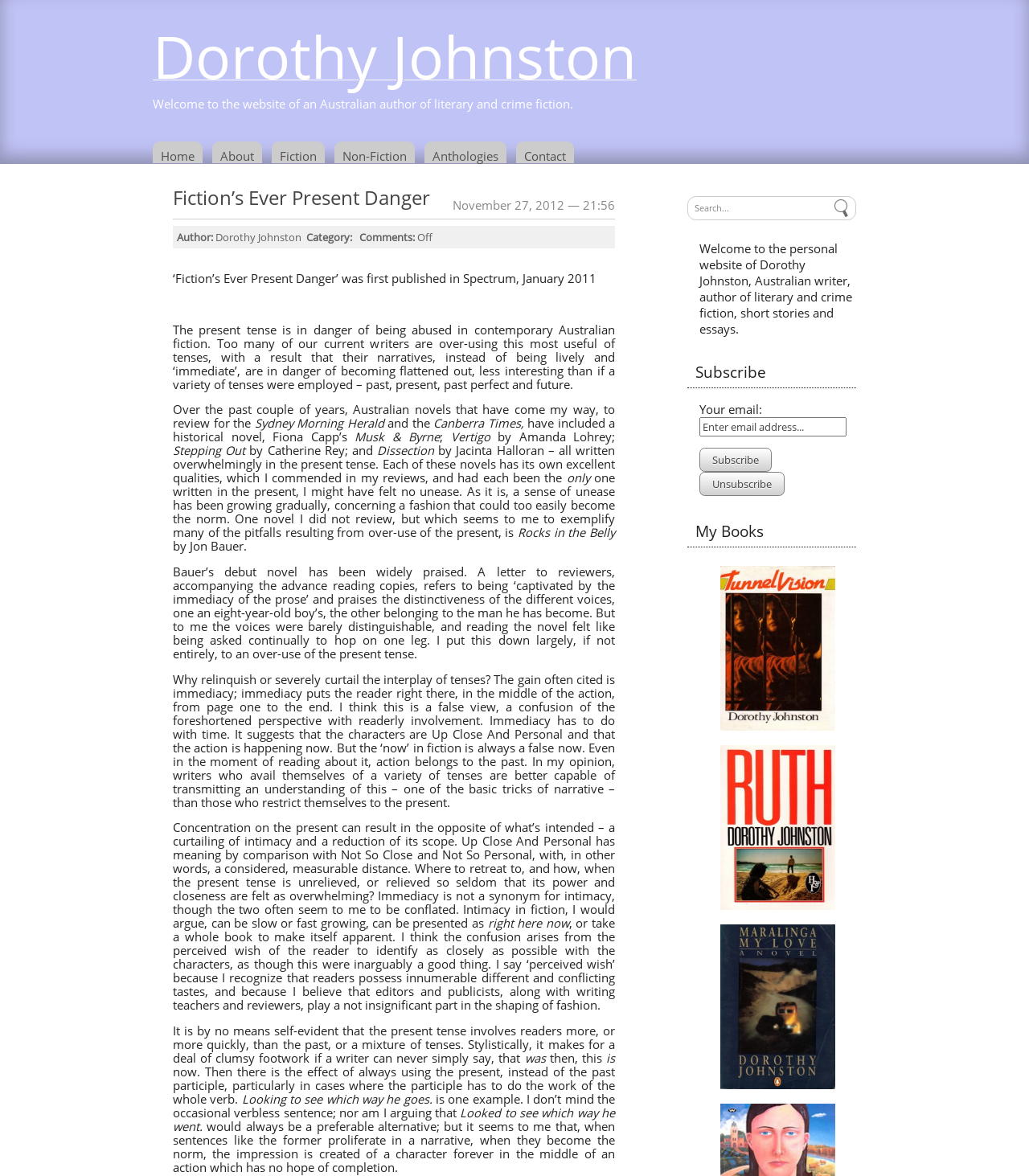Kindly respond to the following question with a single word or a brief phrase: 
How many books are listed under 'My Books'?

3